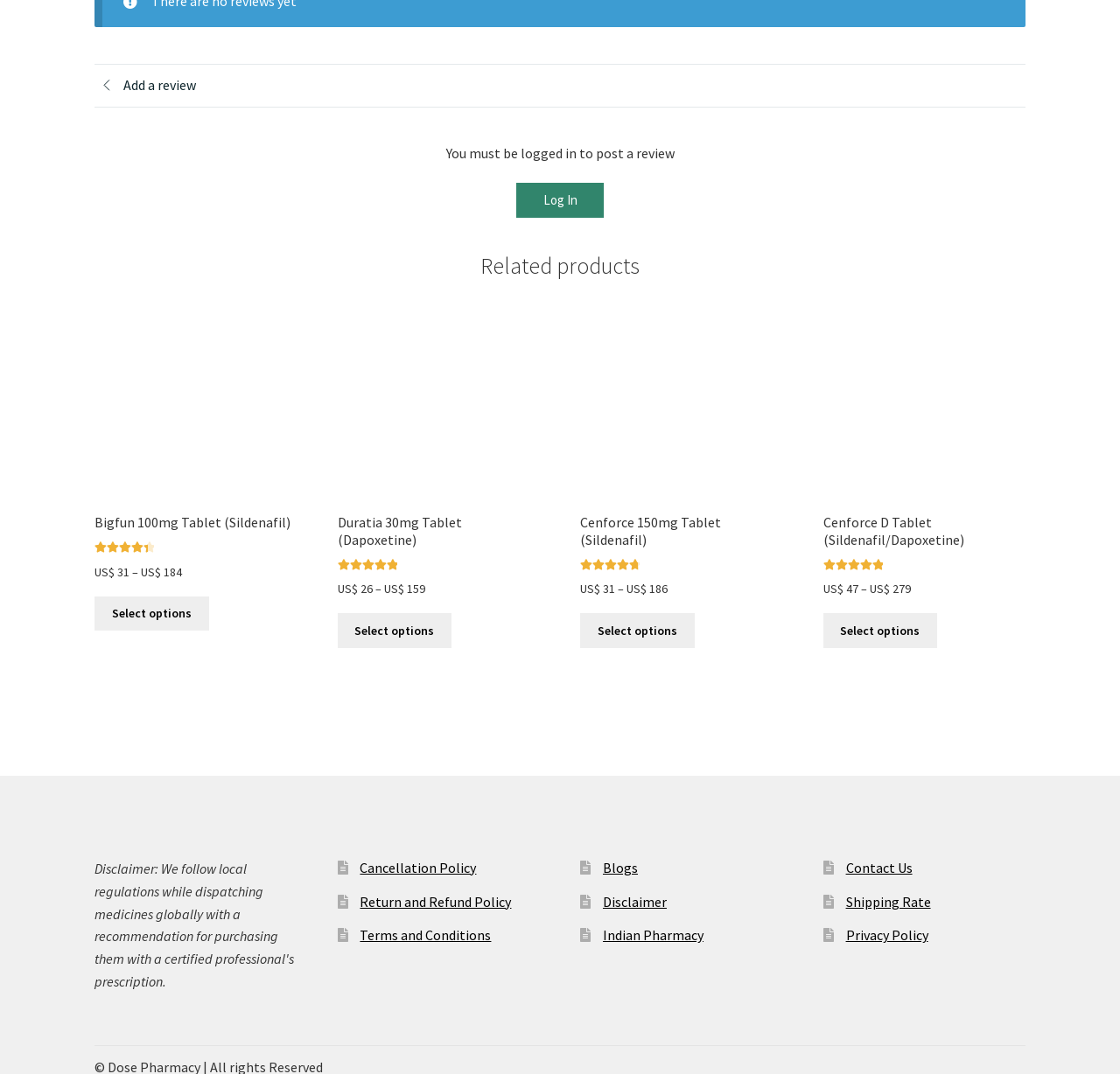What is the purpose of the 'Log In' link?
Examine the screenshot and reply with a single word or phrase.

To post a review